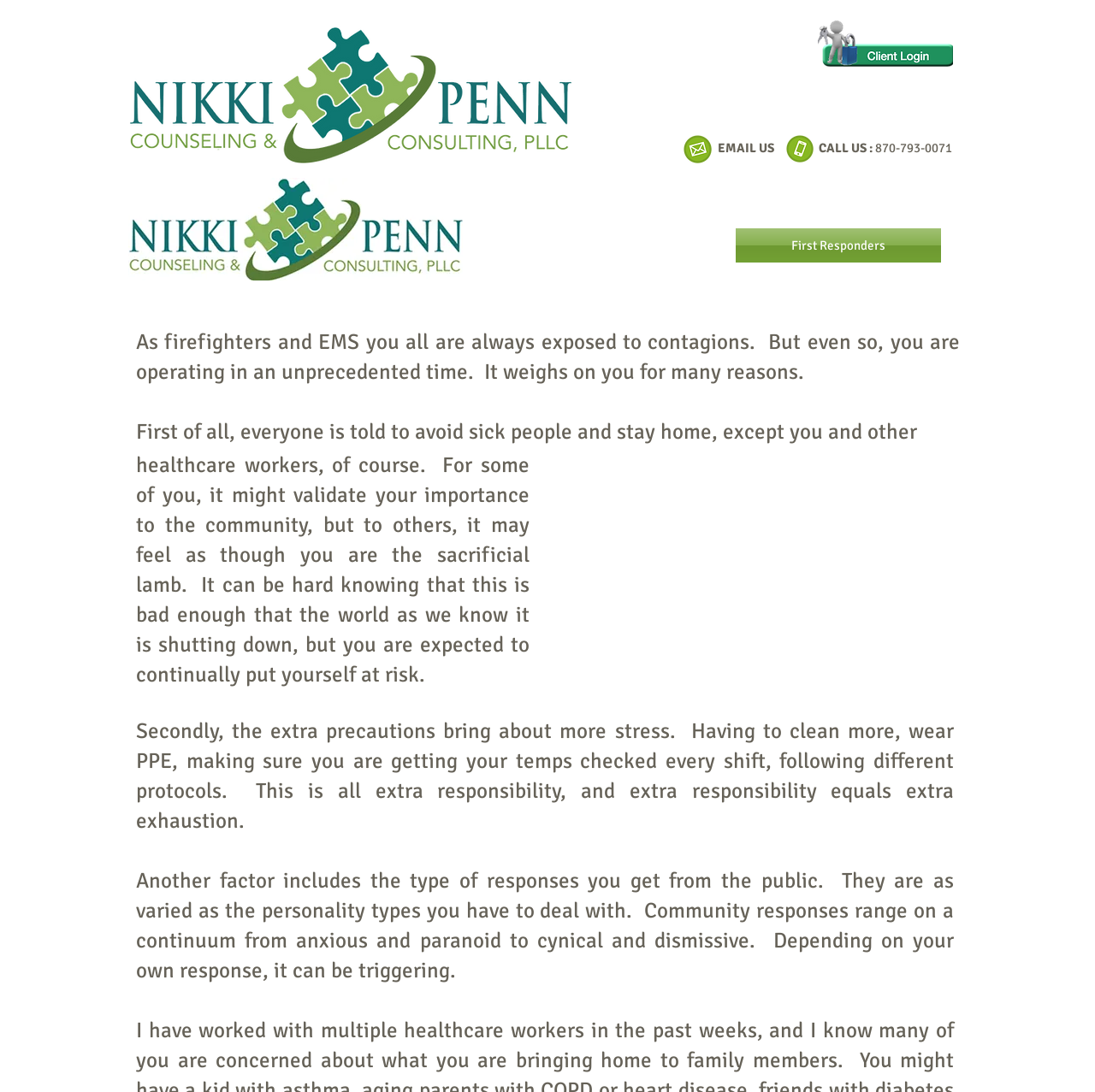Provide a comprehensive description of the webpage.

The webpage appears to be a blog or article page focused on providing tips for handling stress related to Covid-19, specifically targeting first responders such as firefighters and EMS. 

At the top left of the page, there is a logo image with the text "nikkinewlogo PLLC Pro clear copy_edited." On the top right, there are three links, two of which are empty, and one with no text. Below these links, there are two static text elements, "EMAIL US" and "CALL US :", along with a phone number.

The main content of the page is divided into four paragraphs. The first paragraph starts by acknowledging the challenges faced by first responders during the pandemic, highlighting their exposure to contagions and the weight of their responsibilities. The second paragraph elaborates on the feelings of being expected to put themselves at risk while others are told to stay home. 

The third paragraph discusses the additional stress caused by the extra precautions first responders must take, such as cleaning, wearing PPE, and following new protocols. The final paragraph talks about the varied responses from the public, ranging from anxious to cynical, and how these responses can be triggering for first responders.

There are two links within the content, one labeled "First Responders" and another empty link. Overall, the page appears to be a thoughtful and empathetic discussion of the stress faced by first responders during the pandemic.